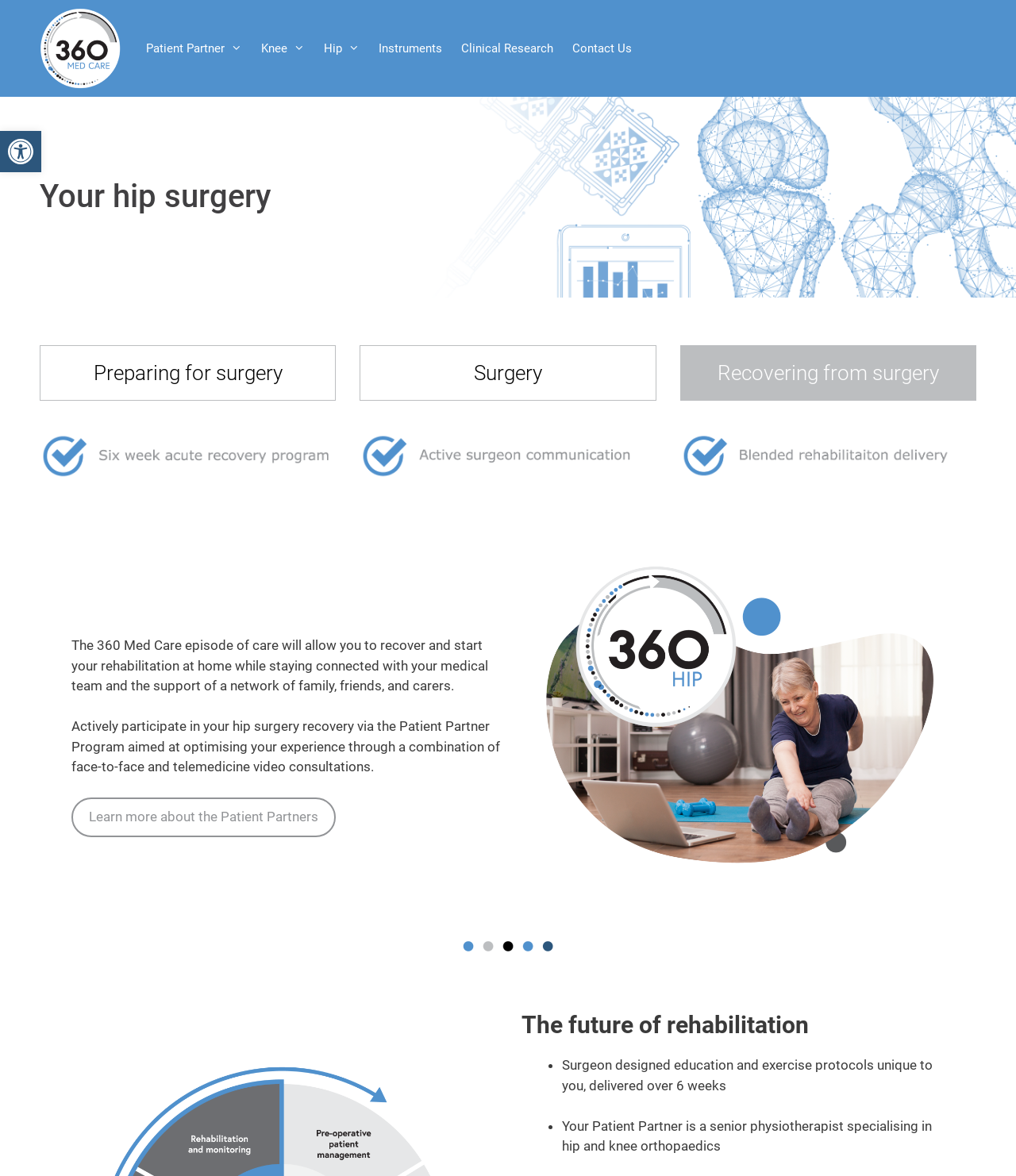Please give a short response to the question using one word or a phrase:
What is the focus of the 360 Med Care episode of care?

Recovery at home